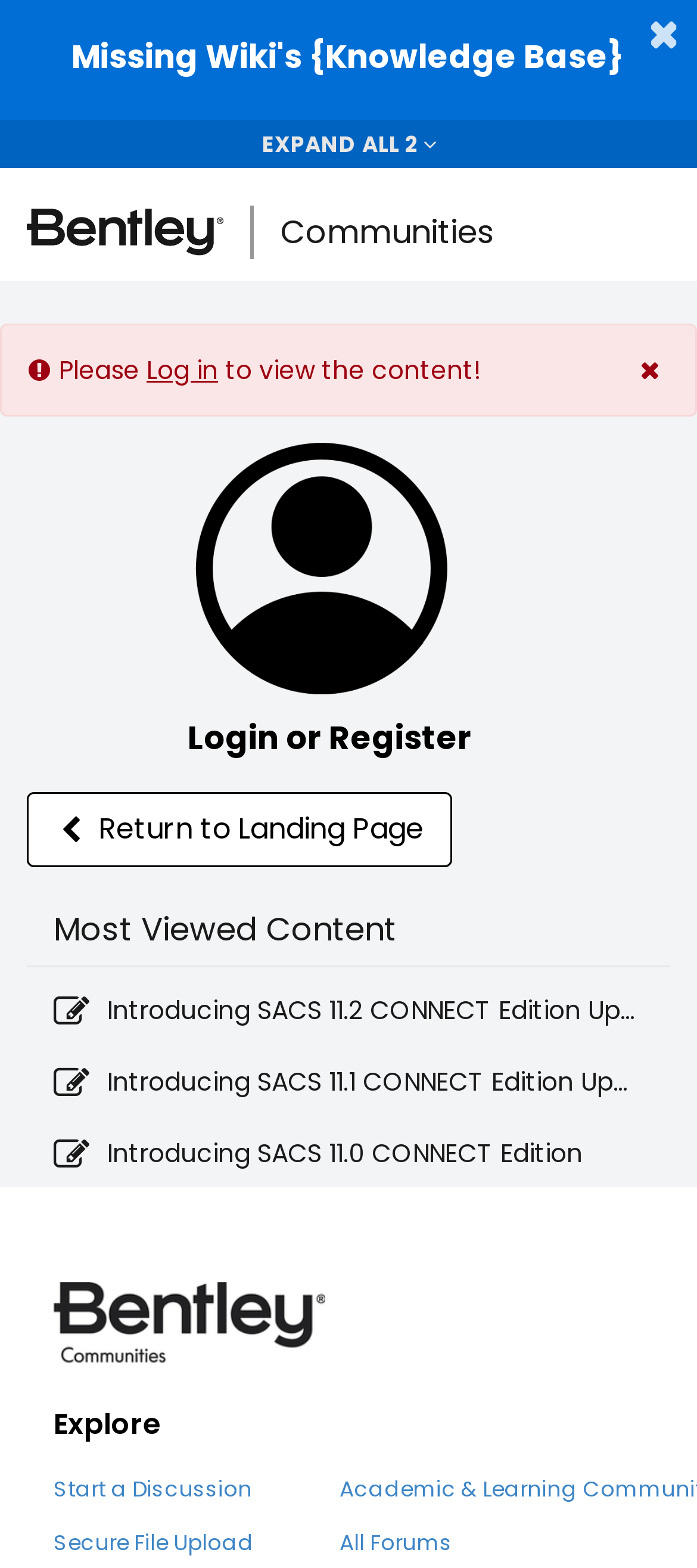Please extract the title of the webpage.

Community Question View